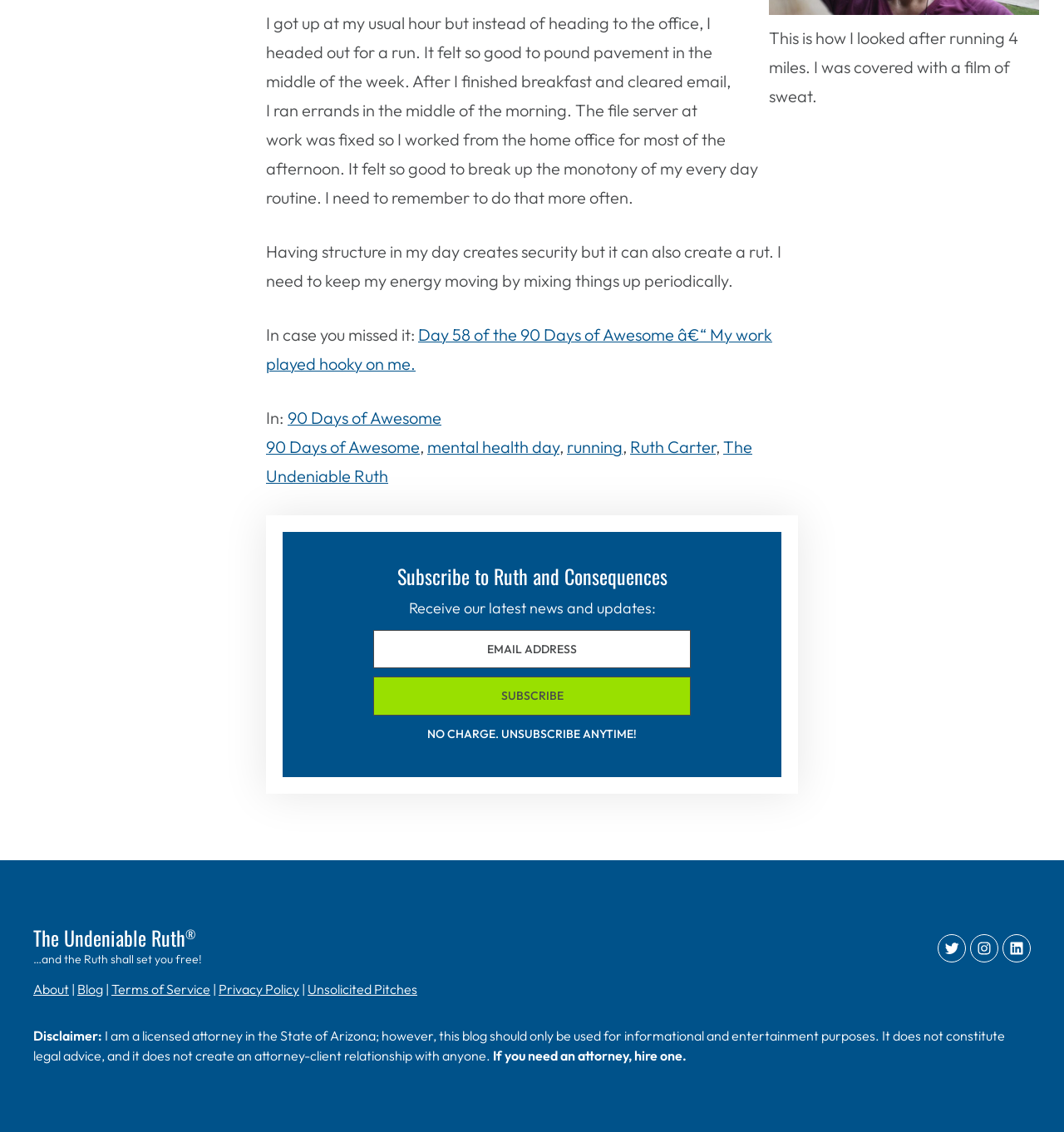Using the provided element description: "Terms of Service", identify the bounding box coordinates. The coordinates should be four floats between 0 and 1 in the order [left, top, right, bottom].

[0.105, 0.866, 0.198, 0.881]